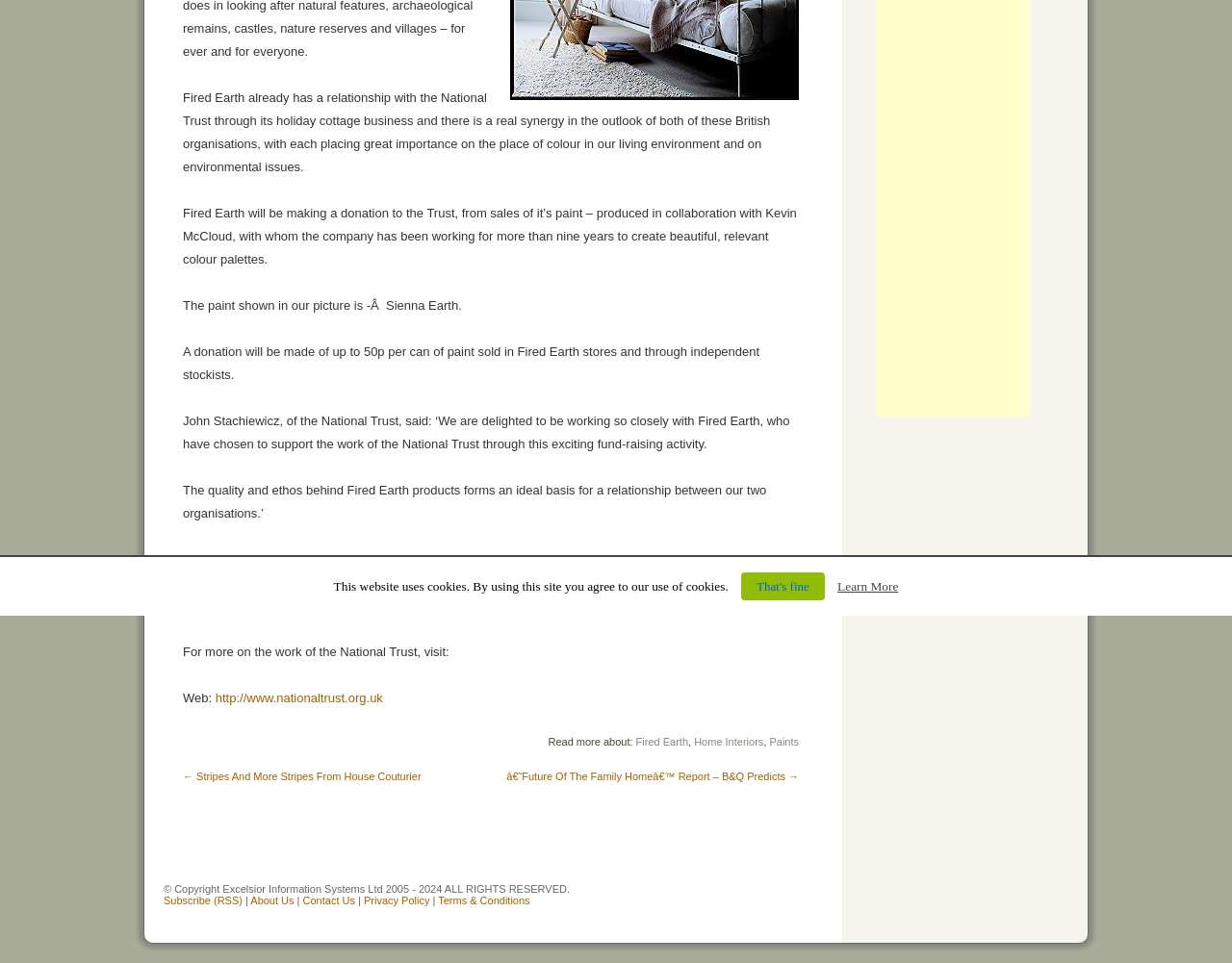Extract the bounding box coordinates of the UI element described by: "About Us". The coordinates should include four float numbers ranging from 0 to 1, e.g., [left, top, right, bottom].

[0.203, 0.929, 0.239, 0.941]